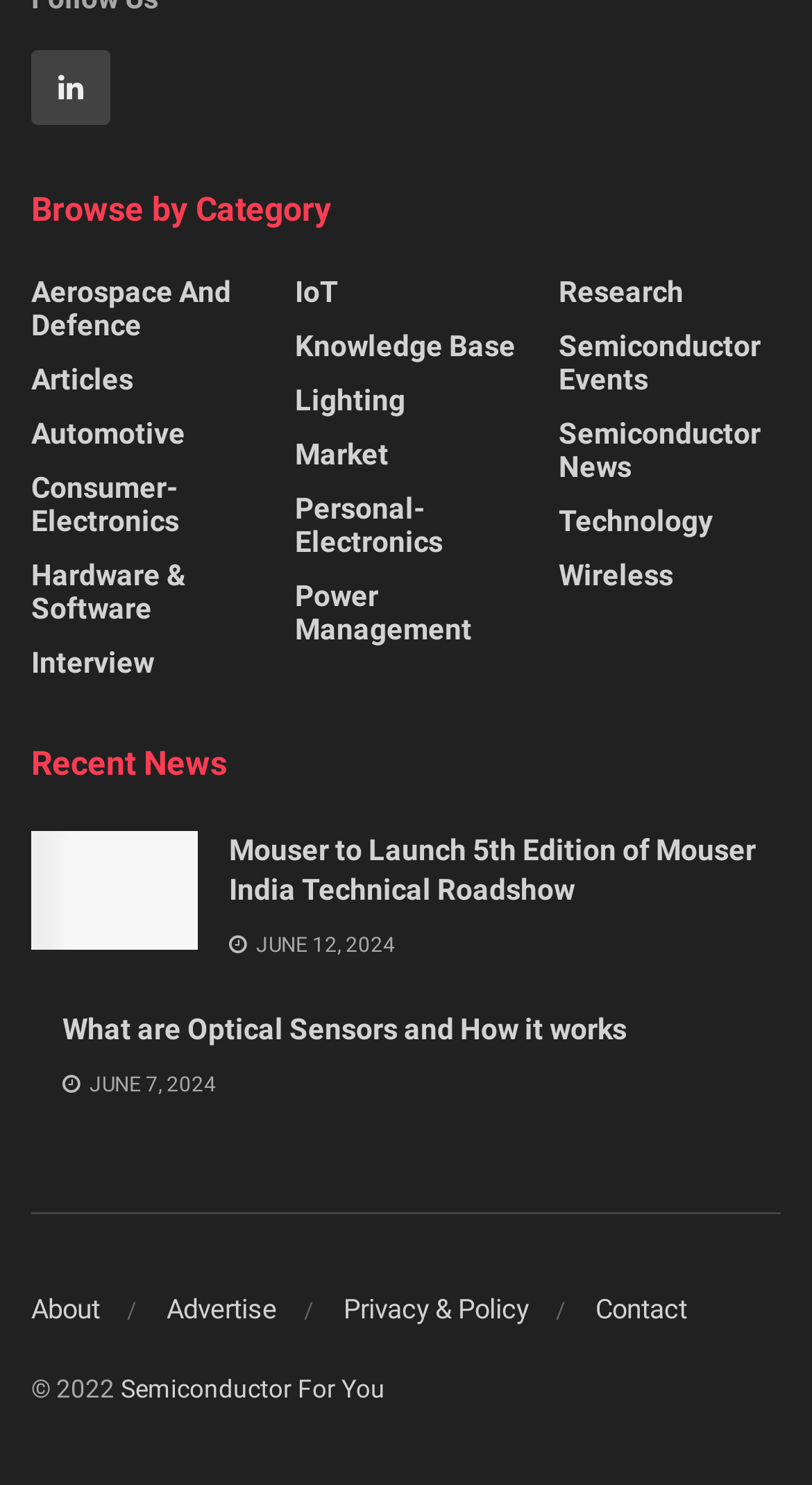What is the name of the website?
By examining the image, provide a one-word or phrase answer.

Semiconductor For You